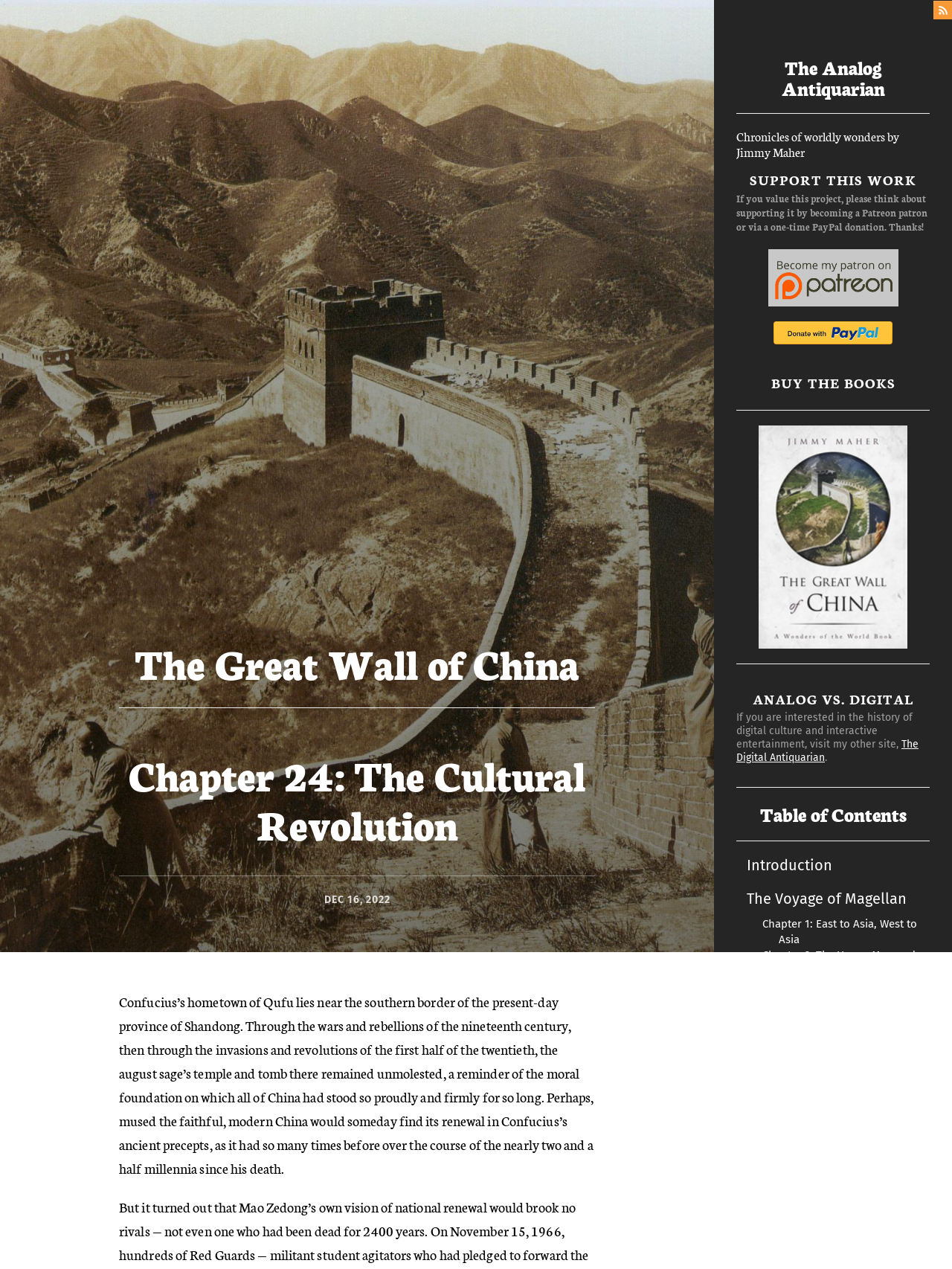Please find the bounding box coordinates of the element that you should click to achieve the following instruction: "Go to the table of contents". The coordinates should be presented as four float numbers between 0 and 1: [left, top, right, bottom].

[0.773, 0.633, 0.977, 0.651]